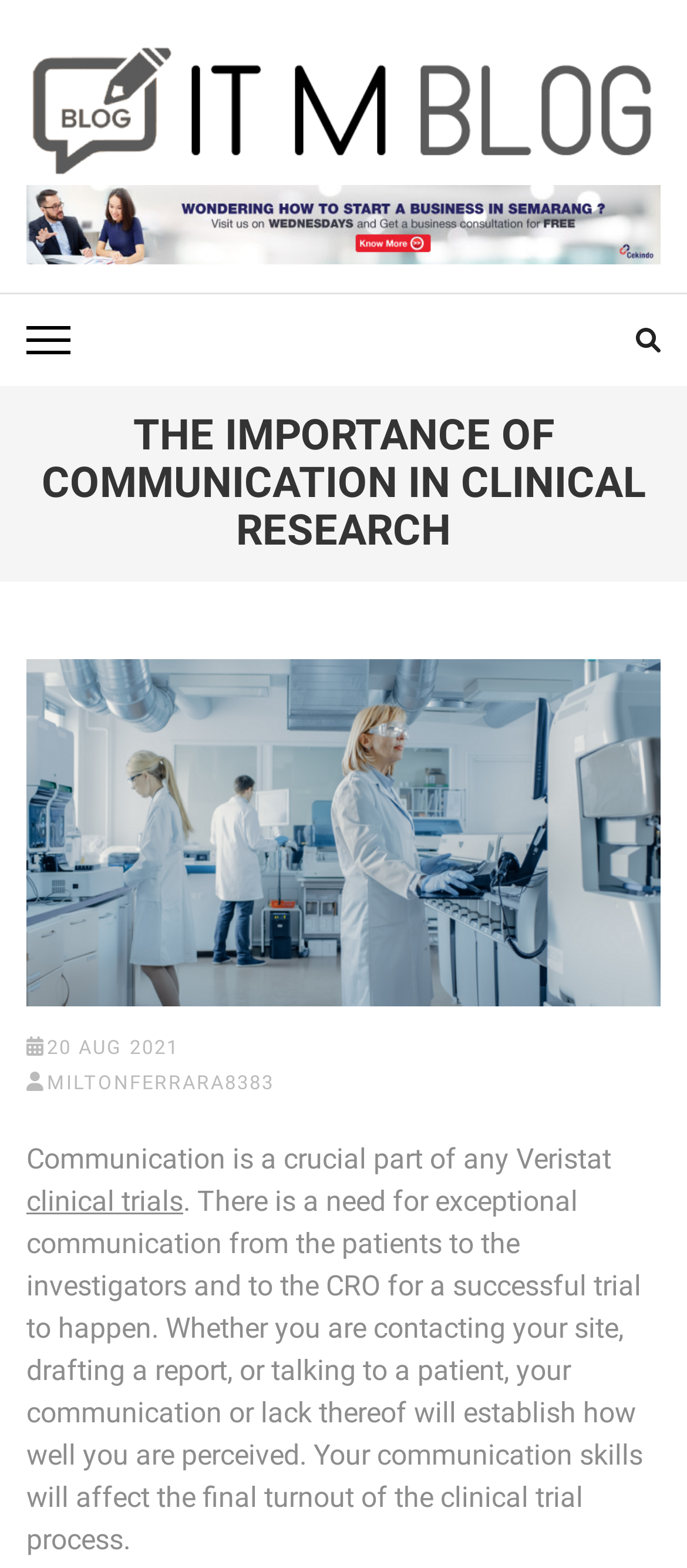Provide a one-word or one-phrase answer to the question:
How many buttons are on the webpage?

3